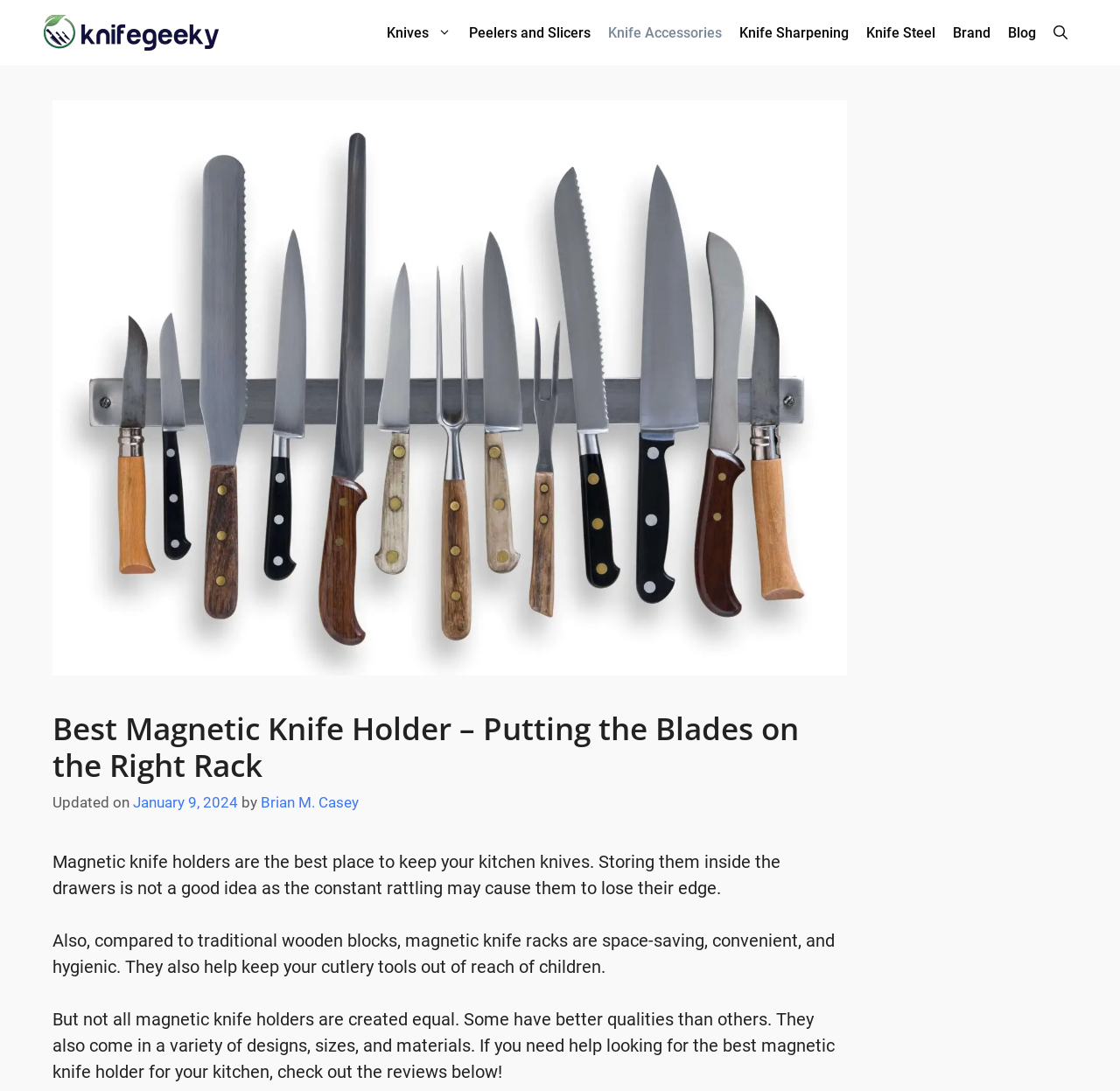What is the date of this article?
Answer the question with a thorough and detailed explanation.

The date of the article is mentioned in the time element, which is located below the header and above the main content of the article, and it reads 'January 9, 2024'.